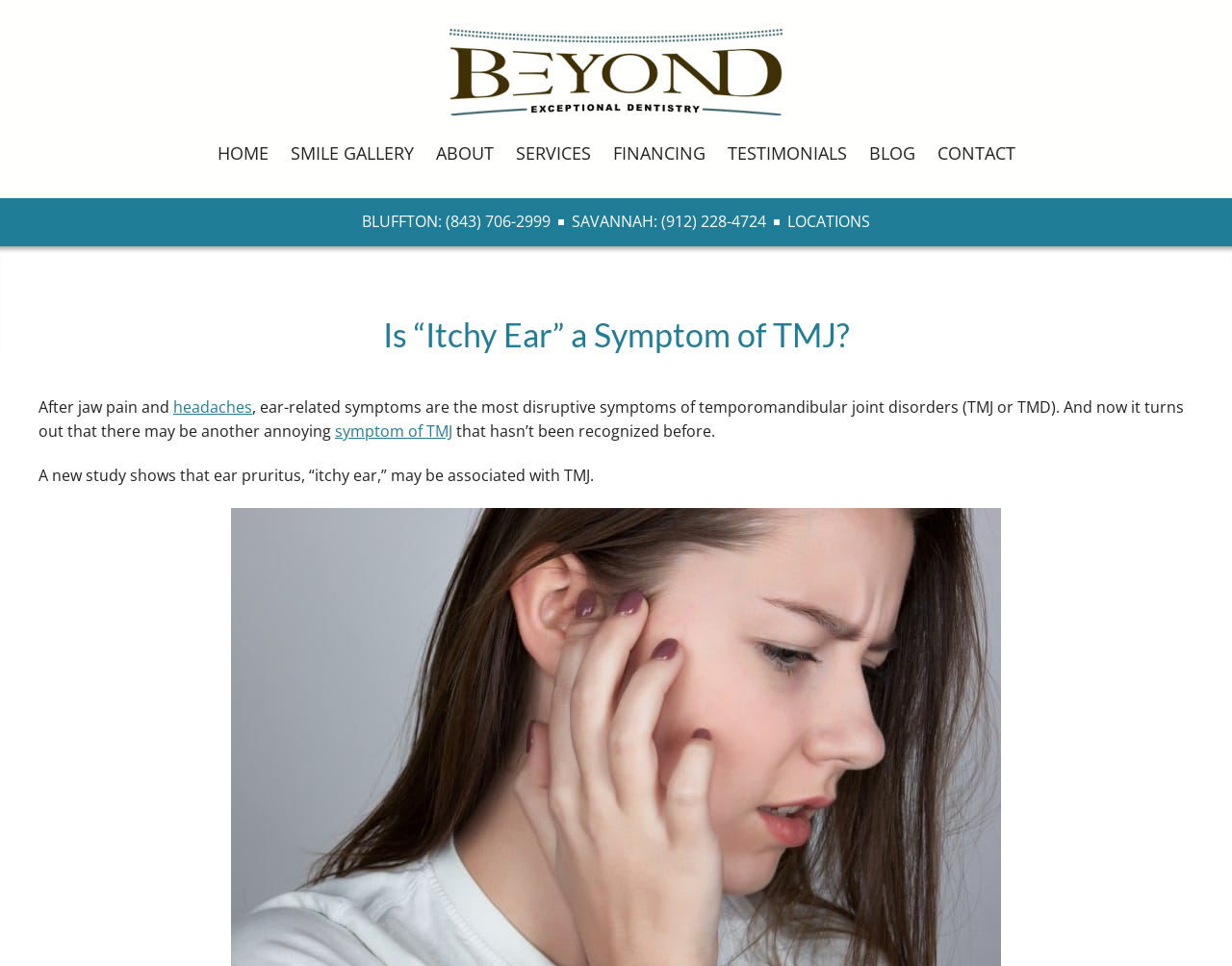Please identify the bounding box coordinates of the element's region that should be clicked to execute the following instruction: "Learn more about temporomandibular joint disorders". The bounding box coordinates must be four float numbers between 0 and 1, i.e., [left, top, right, bottom].

[0.272, 0.436, 0.367, 0.458]